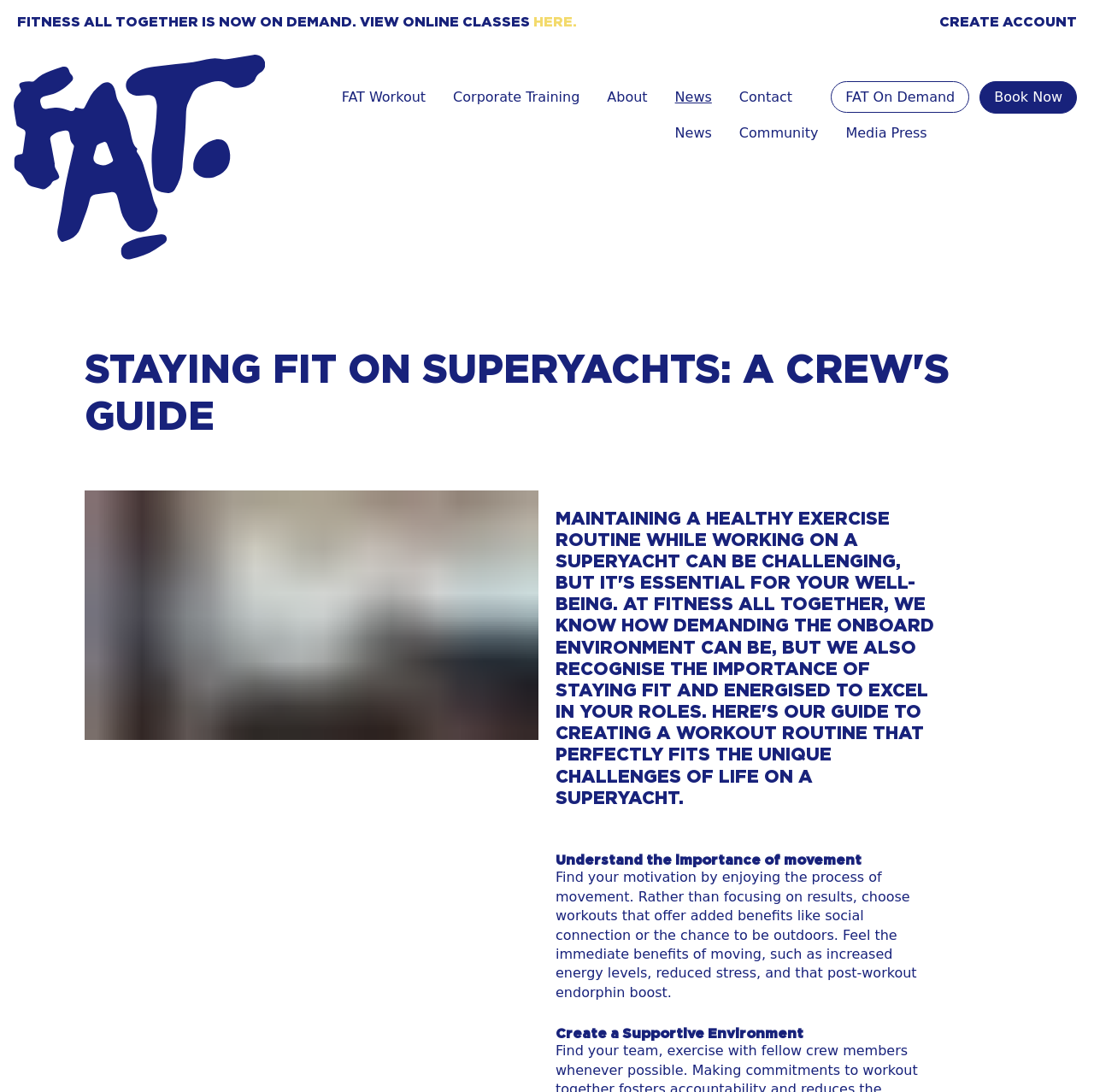Please specify the bounding box coordinates for the clickable region that will help you carry out the instruction: "Explore 'Corporate Training'".

[0.414, 0.081, 0.53, 0.096]